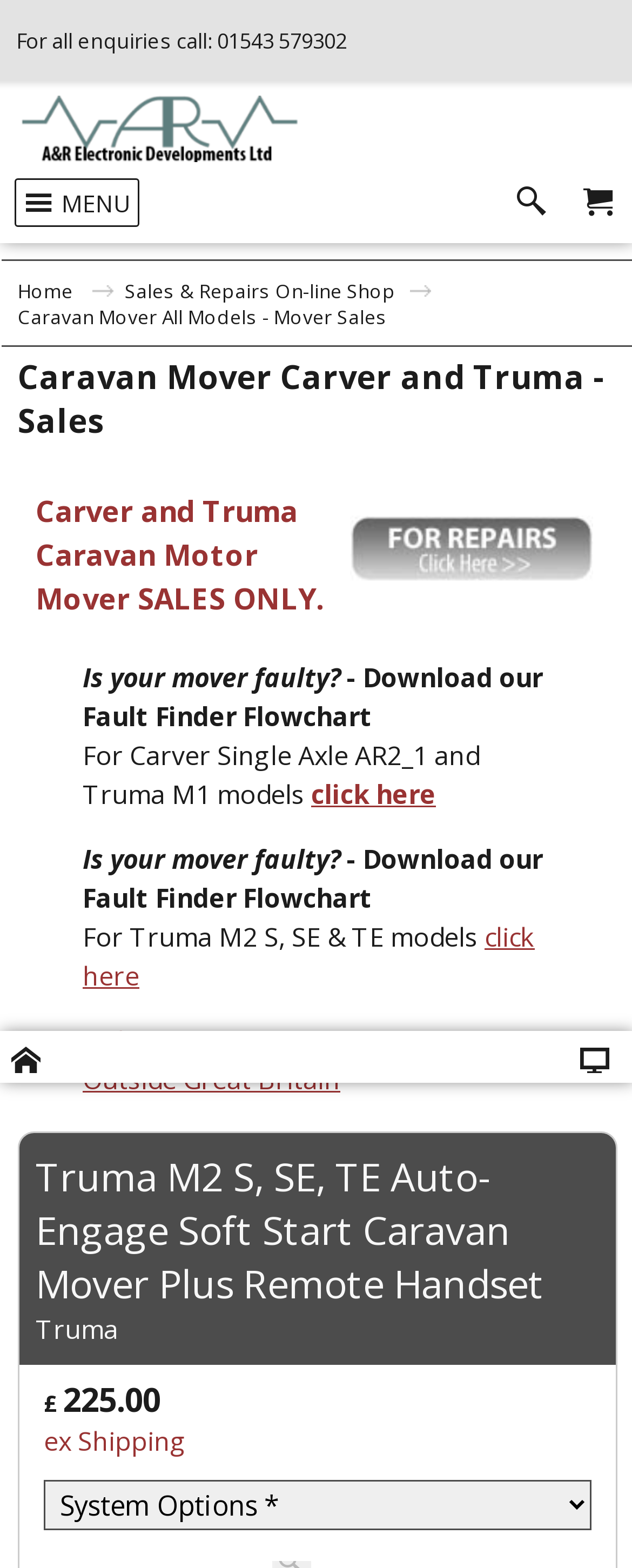What is the phone number for enquiries? Please answer the question using a single word or phrase based on the image.

01543 579302